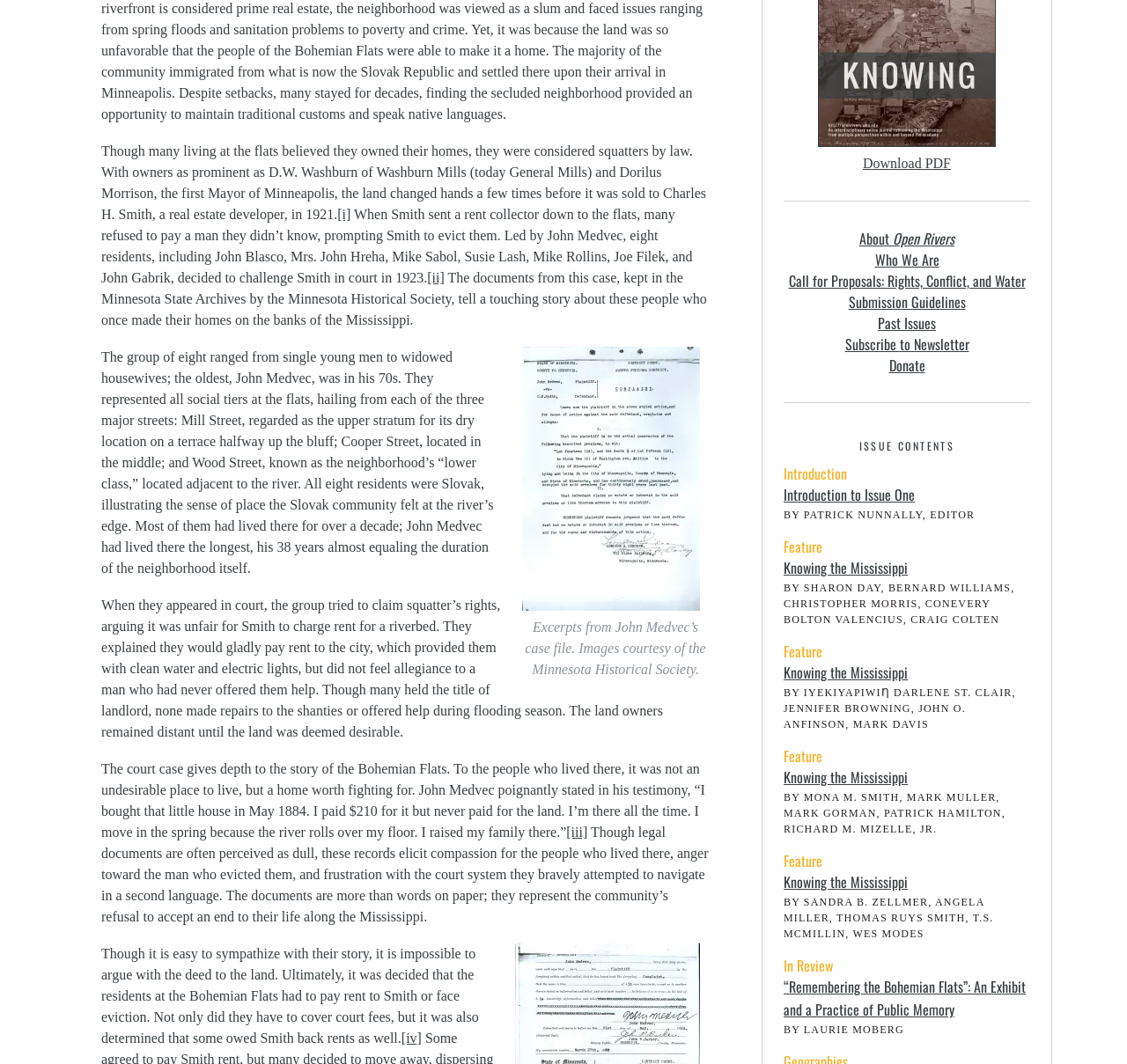Please give the bounding box coordinates of the area that should be clicked to fulfill the following instruction: "Read about the Bohemian Flats". The coordinates should be in the format of four float numbers from 0 to 1, i.e., [left, top, right, bottom].

[0.09, 0.135, 0.627, 0.208]